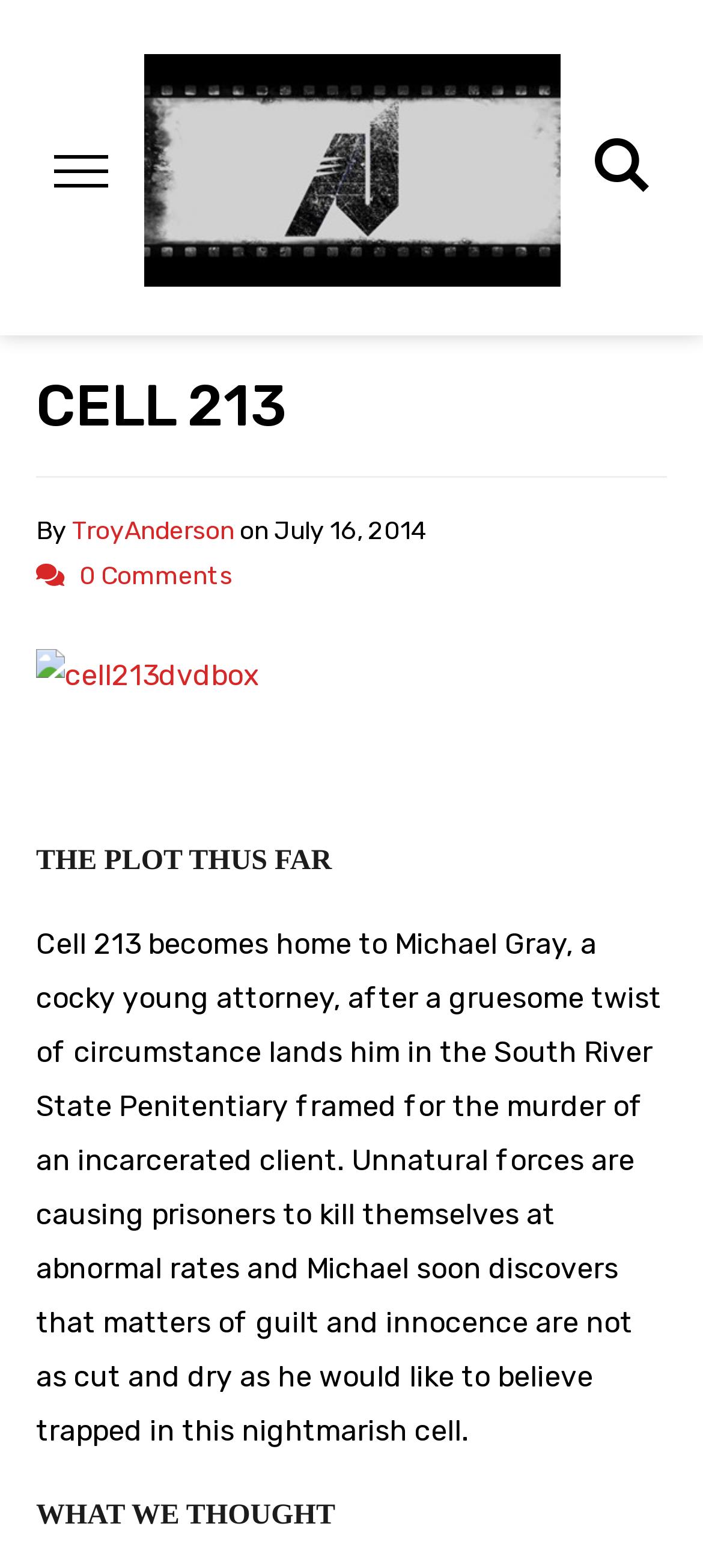Respond to the question below with a single word or phrase:
What is the date of the article?

July 16, 2014